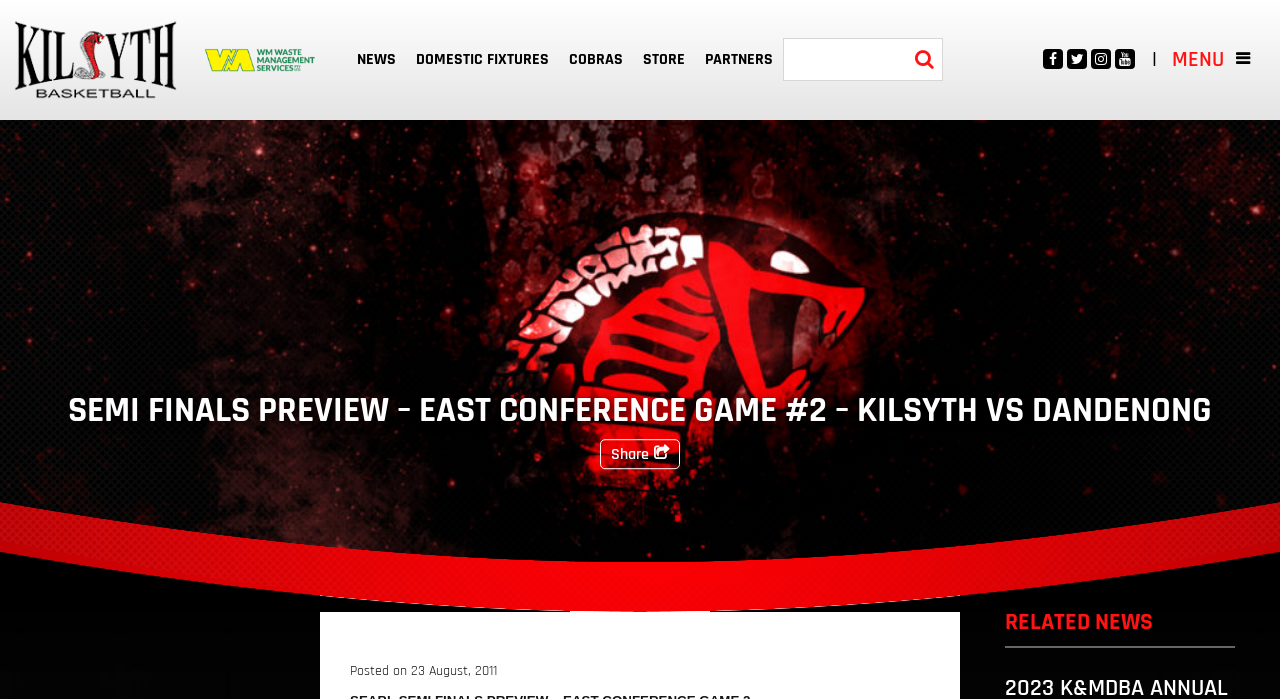Articulate a detailed summary of the webpage's content and design.

The webpage is about a semi-finals preview of an East Conference game between Kilsyth and Dandenong. At the top left, there is a link to "Kilsyth Basketball" accompanied by an image of the same name. Below this, there is an image of "Assist Personal Training". 

To the right of these elements, there are several links in a row, including "NEWS", "DOMESTIC FIXTURES", "COBRAS", "STORE", and "PARTNERS". Next to these links, there is a search bar with a magnifying glass icon. 

At the top right corner, there is a link to a menu, represented by three horizontal lines and a downward arrow. Below this, there are several social media links, including Facebook, Twitter, LinkedIn, and YouTube. 

The main content of the webpage is a heading that reads "SEMI FINALS PREVIEW – EAST CONFERENCE GAME #2 – KILSYTH VS DANDENONG". Below this, there is a link to share the content, accompanied by an arrow icon. 

At the bottom of the page, there is a static text that reads "Posted on 23 August, 2011". Below this, there is a heading that reads "RELATED NEWS".